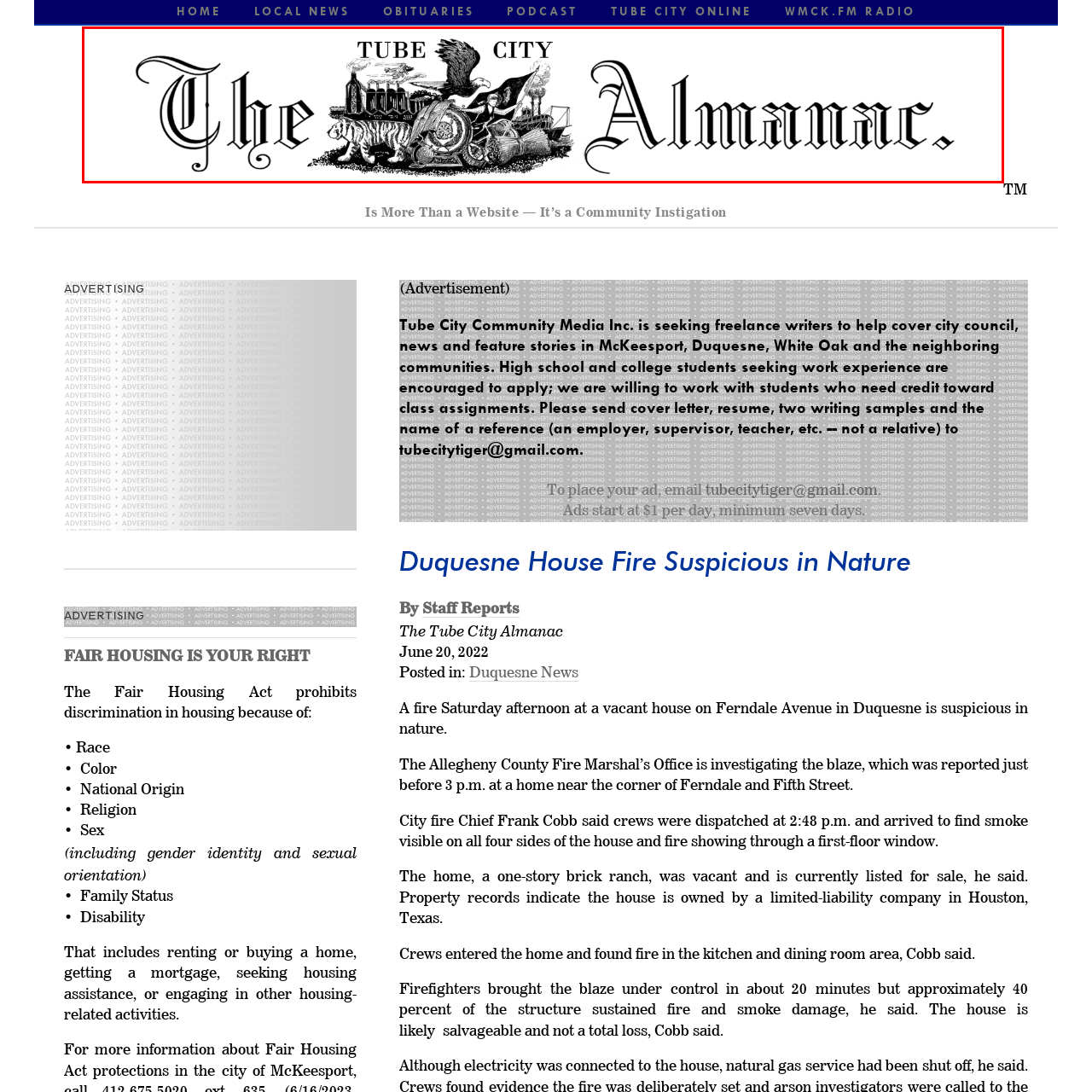Analyze the image encased in the red boundary, What is the logo's design emphasis?
 Respond using a single word or phrase.

Connection to the community